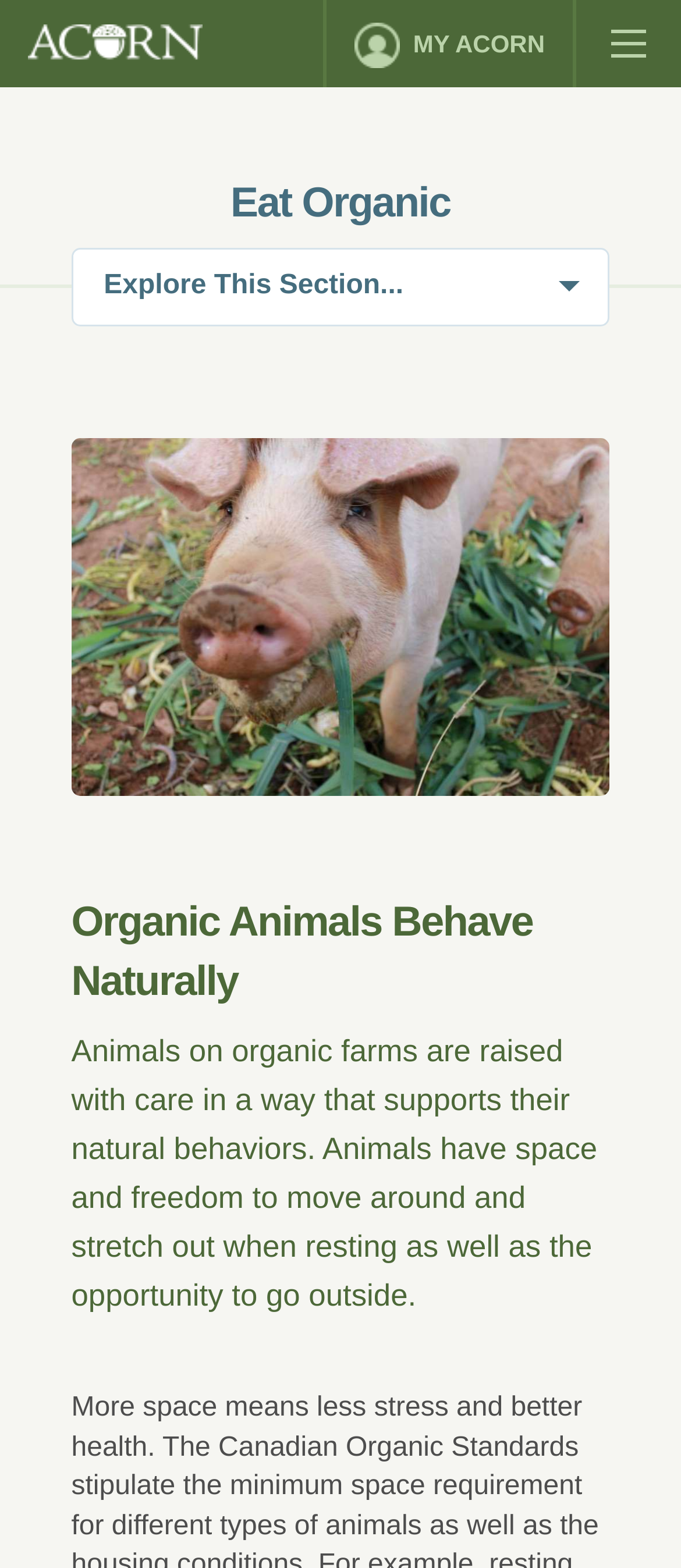Can you give a detailed response to the following question using the information from the image? What is the purpose of the button at the top right corner?

The button at the top right corner is not expanded and controls the offCanvas element, suggesting that it is used to toggle the visibility of a sidebar or menu.